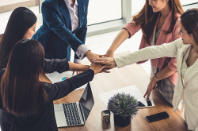What are the women symbolizing?
Refer to the image and provide a one-word or short phrase answer.

Teamwork and solidarity